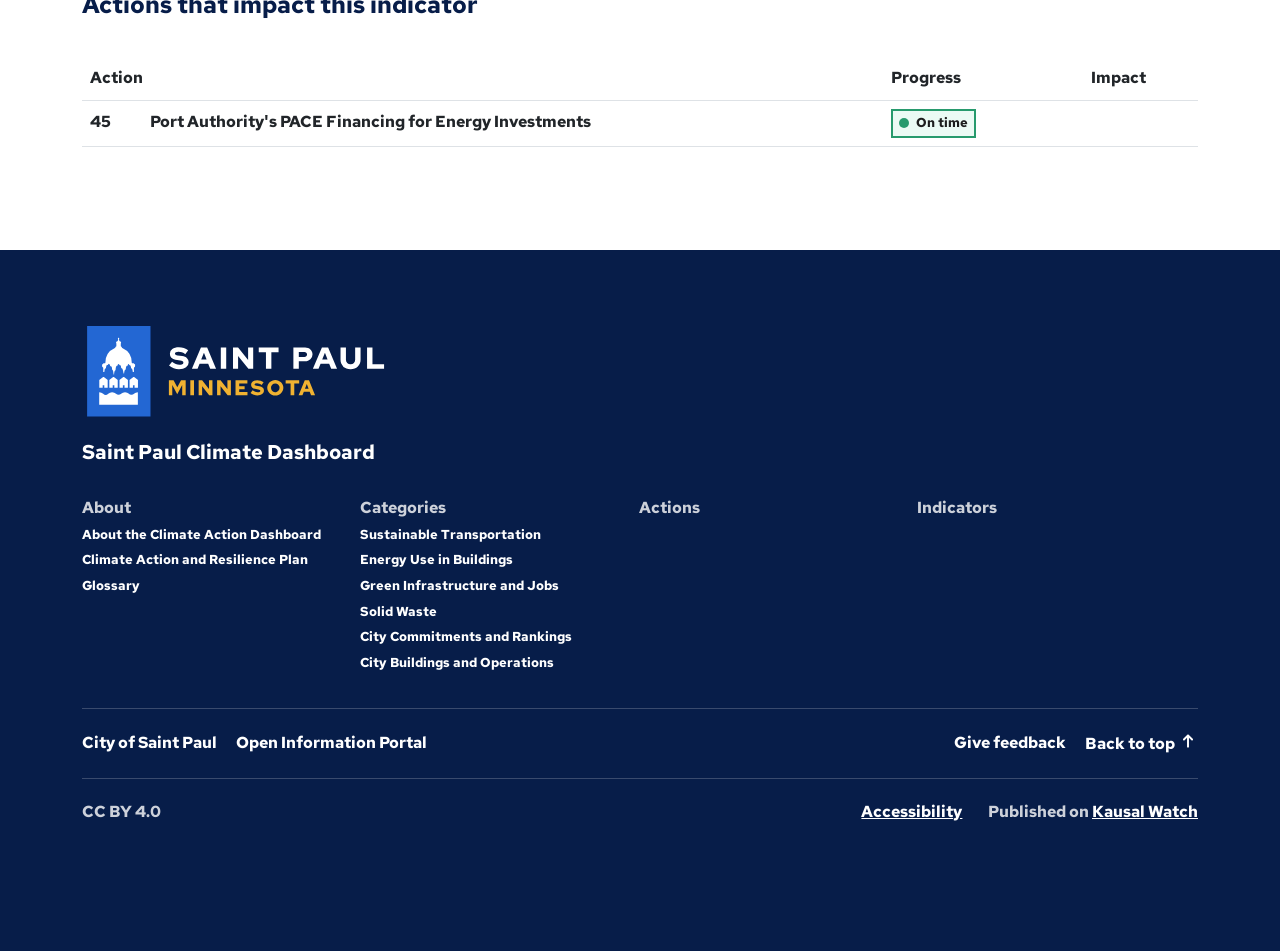Please mark the clickable region by giving the bounding box coordinates needed to complete this instruction: "Click on the 'Saint Paul Climate Dashboard' link".

[0.064, 0.464, 0.293, 0.485]